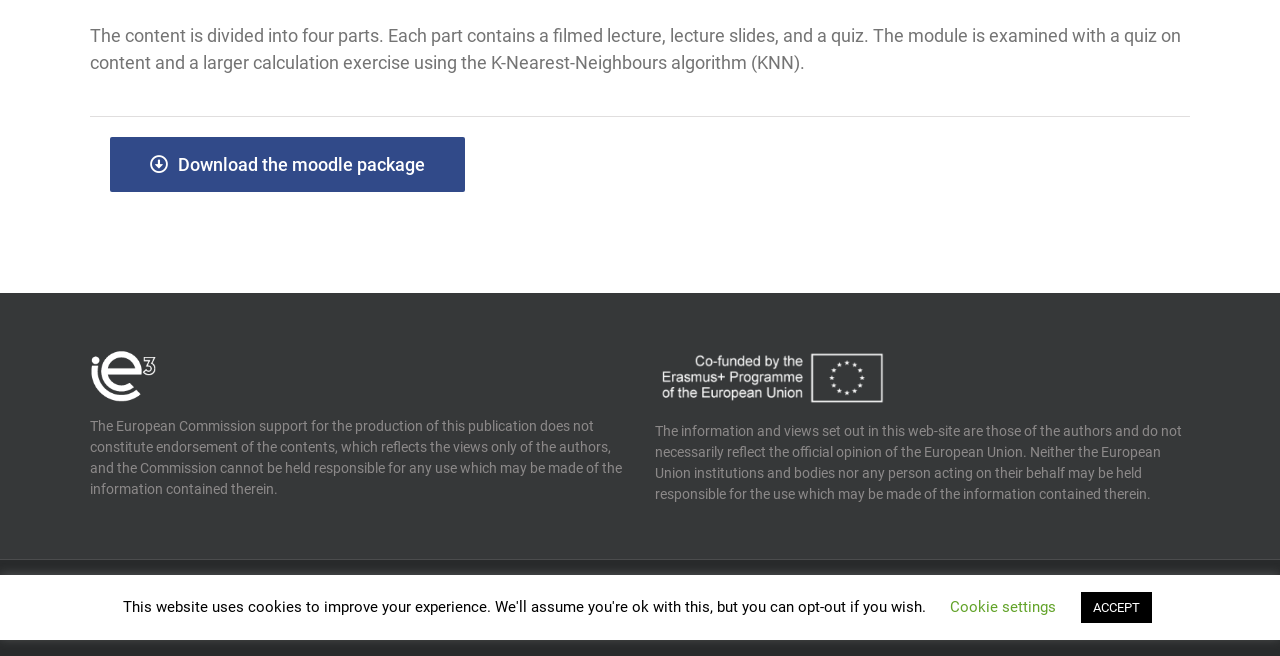For the following element description, predict the bounding box coordinates in the format (top-left x, top-left y, bottom-right x, bottom-right y). All values should be floating point numbers between 0 and 1. Description: ACCEPT

[0.845, 0.902, 0.9, 0.95]